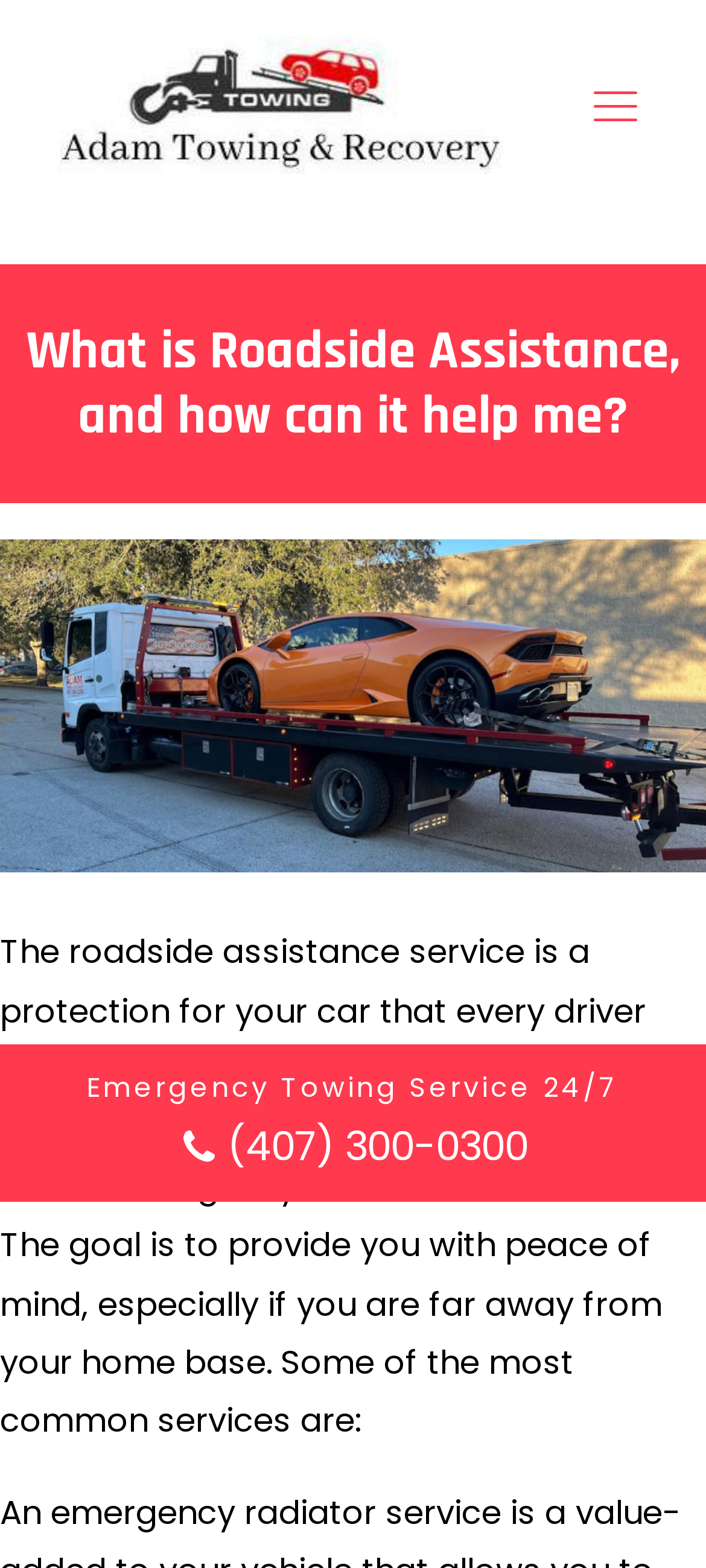Offer a meticulous description of the webpage's structure and content.

The webpage is about roadside assistance, specifically discussing what it is and how it can help drivers. At the top left of the page, there is a link to "Adam Towing & Recovery Orlando, FL" accompanied by an image with the same name. 

Below the top section, there is a heading that asks "What is Roadside Assistance, and how can it help me?" This heading spans the entire width of the page. 

Following the heading, there is a block of text that explains the purpose of roadside assistance, describing it as a protection for cars that provides peace of mind, especially when driving far from home. The text also mentions that the service includes several benefits to address emergency situations on the road.

To the right of the text, there is a link to an "Emergency Towing Service 24/7" with a phone number "(407) 300-0300". The phone number is accompanied by a phone icon. This link is positioned near the bottom of the page.